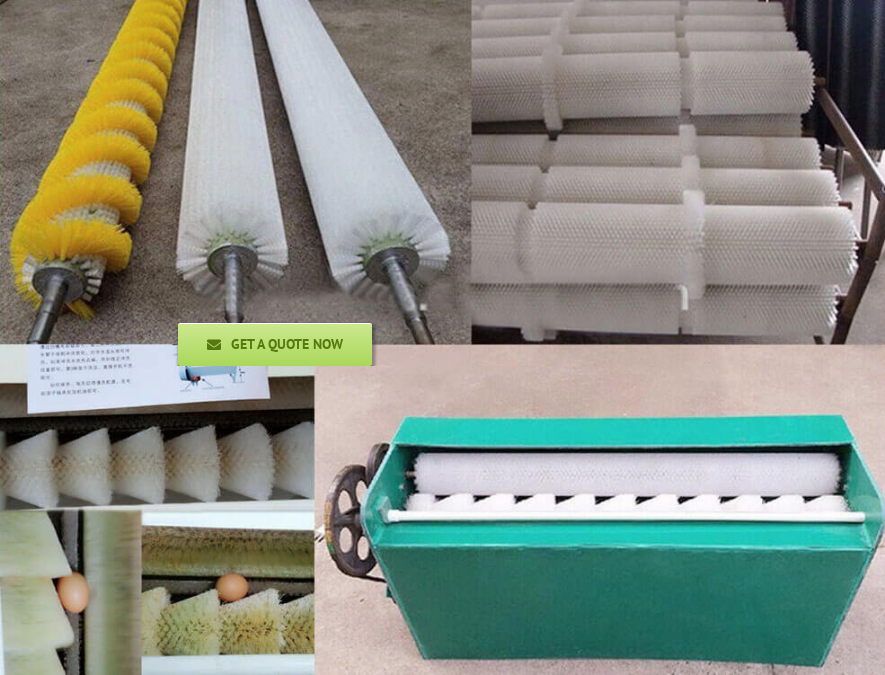List and describe all the prominent features within the image.

The image showcases various components and types of brushes used in egg washing machines. The top section features two long brushes; one is yellow and the other two are white, designed for thorough cleaning of eggs. Below, several cylindrical brushes with intricate designs indicate high-quality materials aimed at effective scrubbing without damaging the eggs. Featured prominently is a covered cleaning unit that utilizes these brushes to gently wash eggs of various sizes, demonstrating the efficiency and innovation of egg washing technology. This setup highlights not only the functionality of the equipment but also emphasizes its role in maintaining hygiene standards in egg processing facilities. For more information or to inquire about pricing, there is a prominent button inviting viewers to "GET A QUOTE NOW."